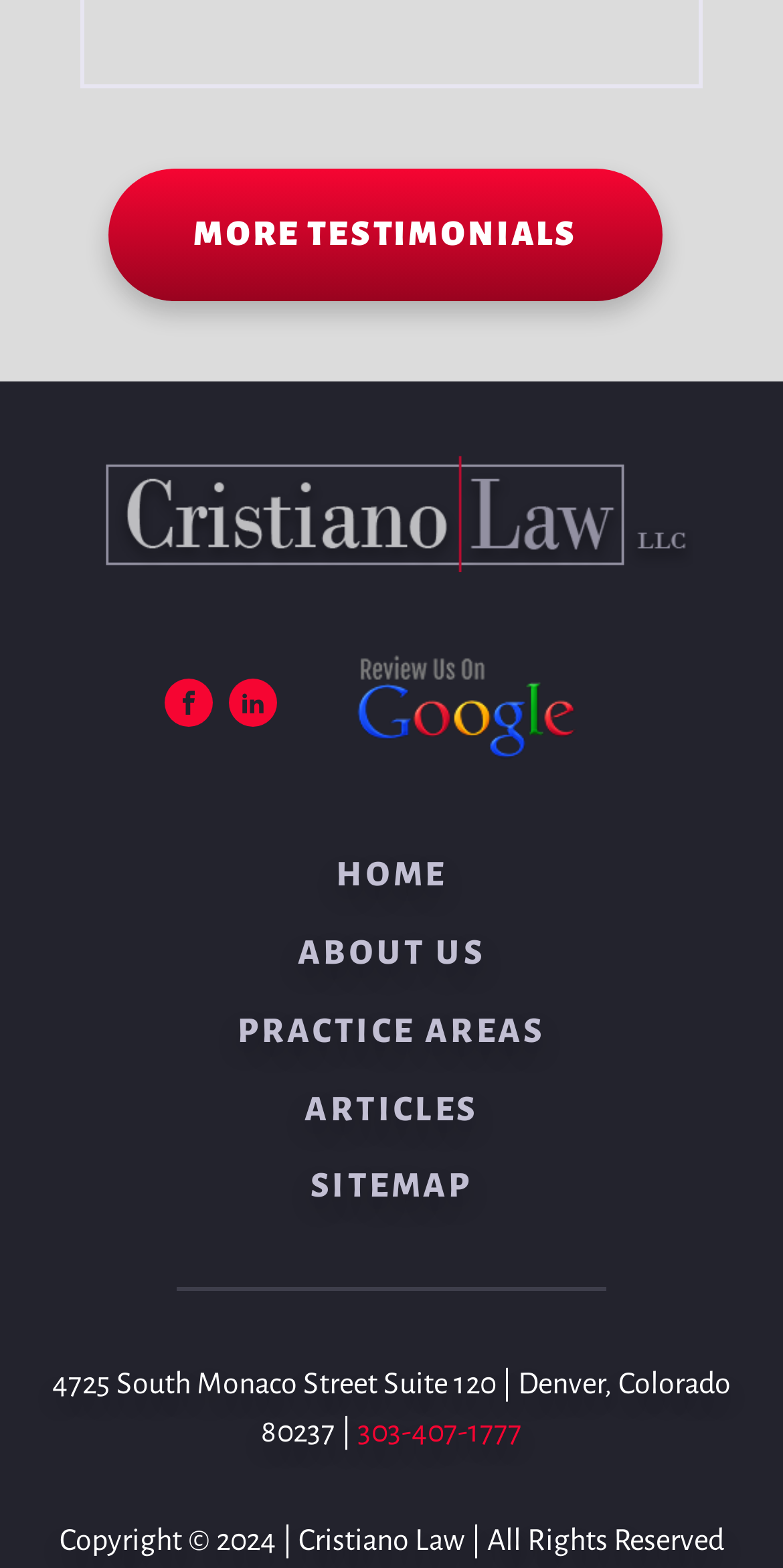Using the format (top-left x, top-left y, bottom-right x, bottom-right y), and given the element description, identify the bounding box coordinates within the screenshot: alt="Google Reviews Logo"

[0.354, 0.401, 0.841, 0.496]